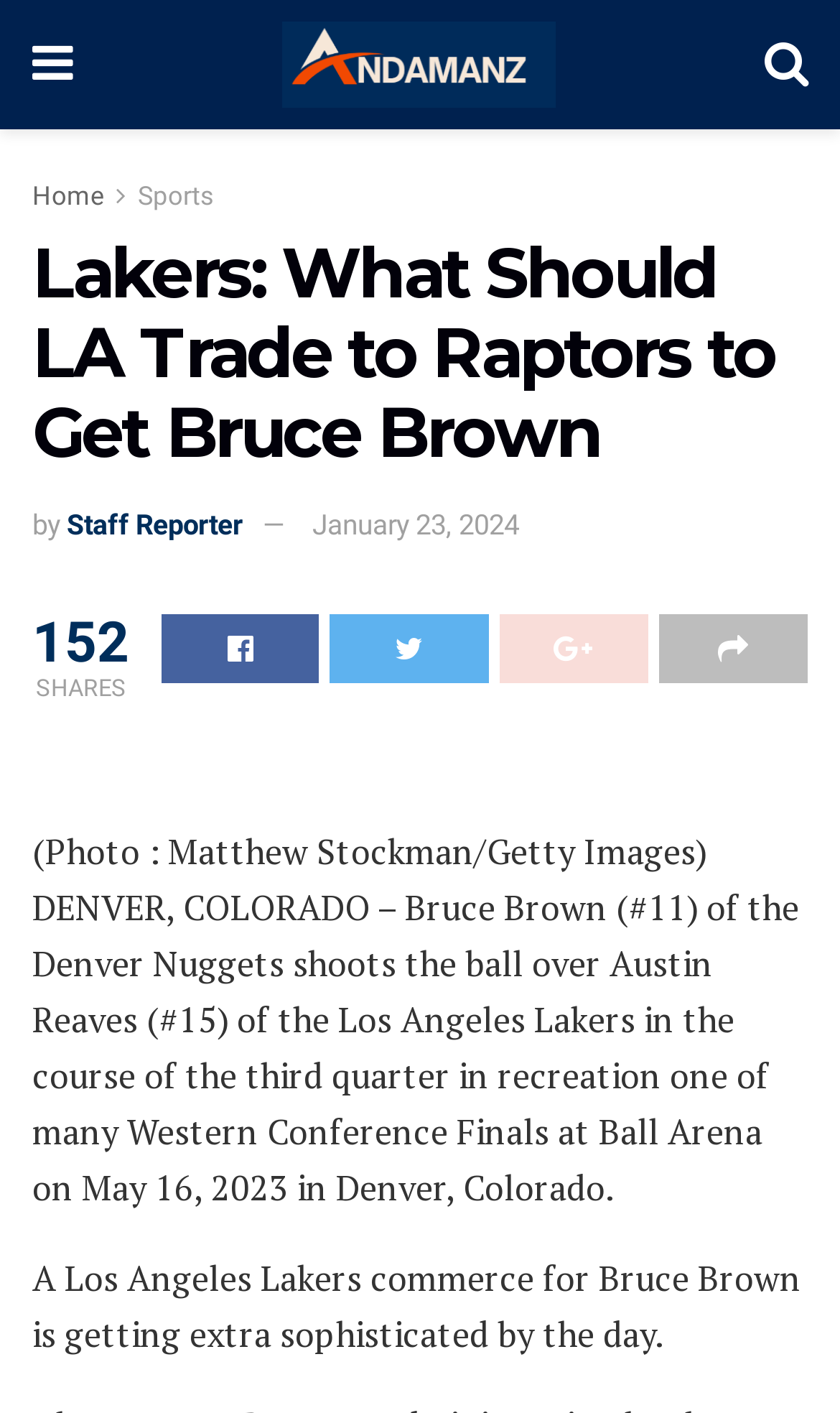Who took the photo of Bruce Brown?
Give a comprehensive and detailed explanation for the question.

The answer can be found in the image caption, which states '(Photo : Matthew Stockman/Getty Images)...'.